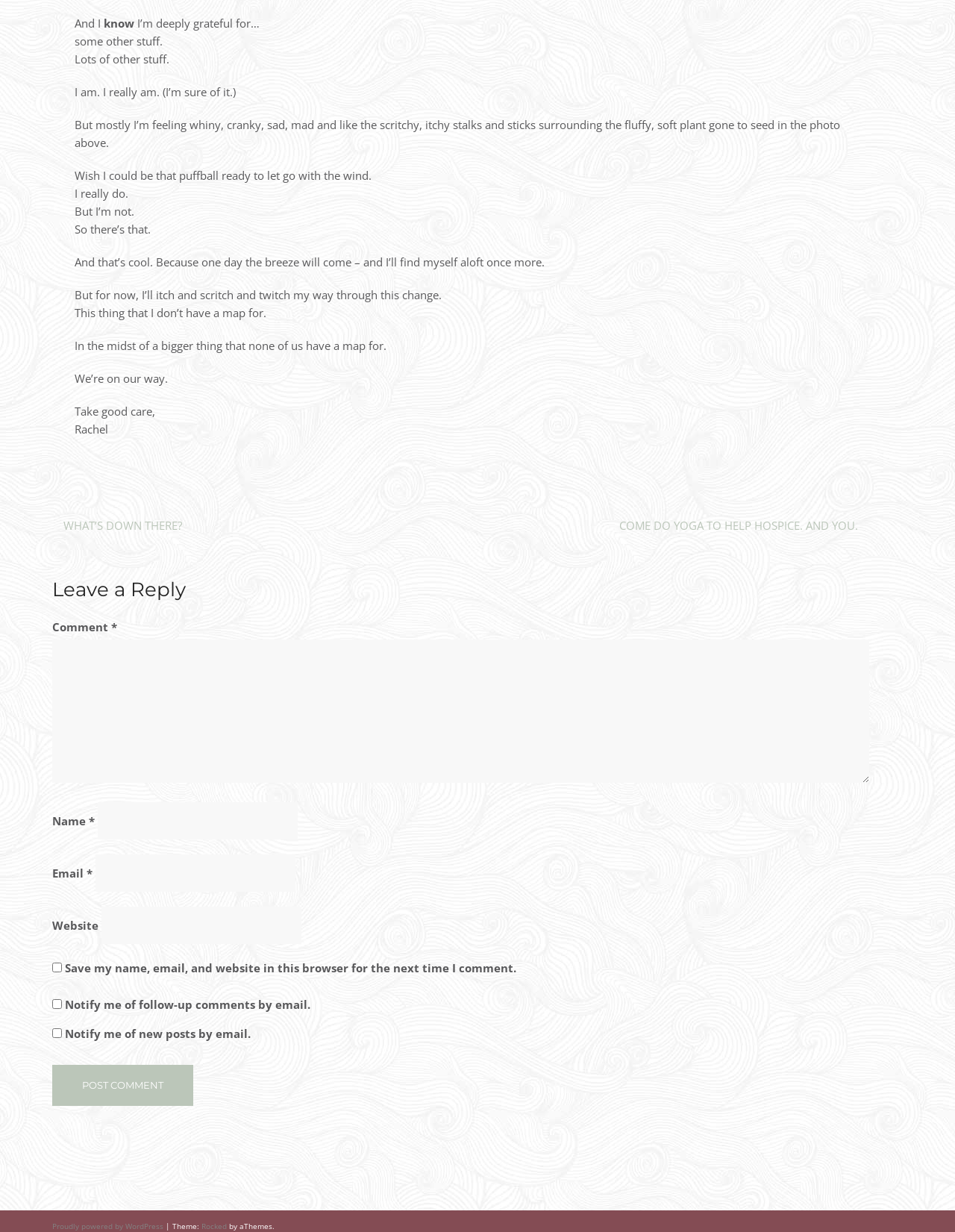Identify the bounding box coordinates for the UI element described by the following text: "07912 084 903". Provide the coordinates as four float numbers between 0 and 1, in the format [left, top, right, bottom].

None